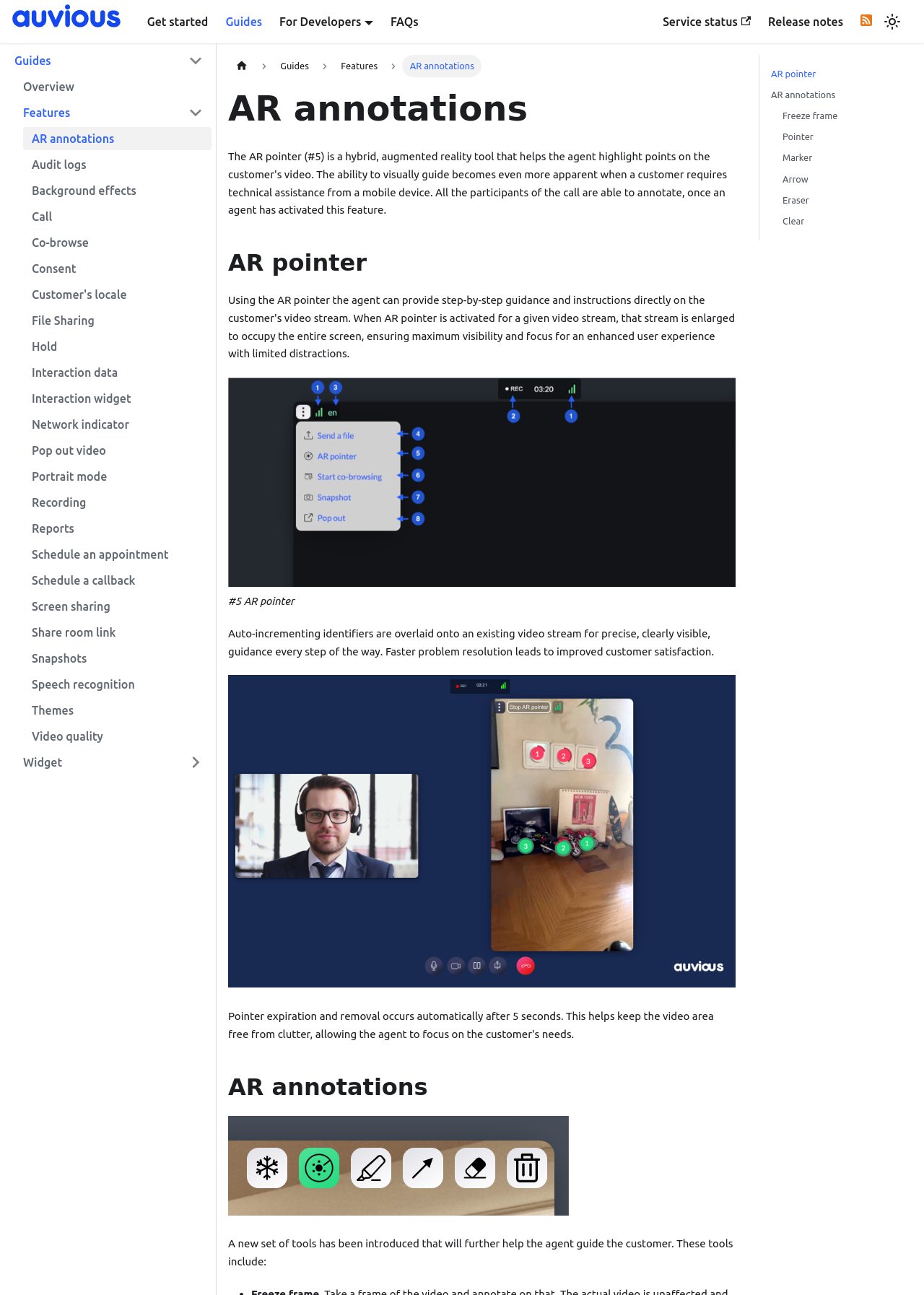What is the name of the section that contains links to 'Overview', 'Features', and 'AR annotations'?
Could you answer the question with a detailed and thorough explanation?

The section is located on the left side of the webpage, and it is a navigation element that contains links to various guides, including 'Overview', 'Features', and 'AR annotations'.